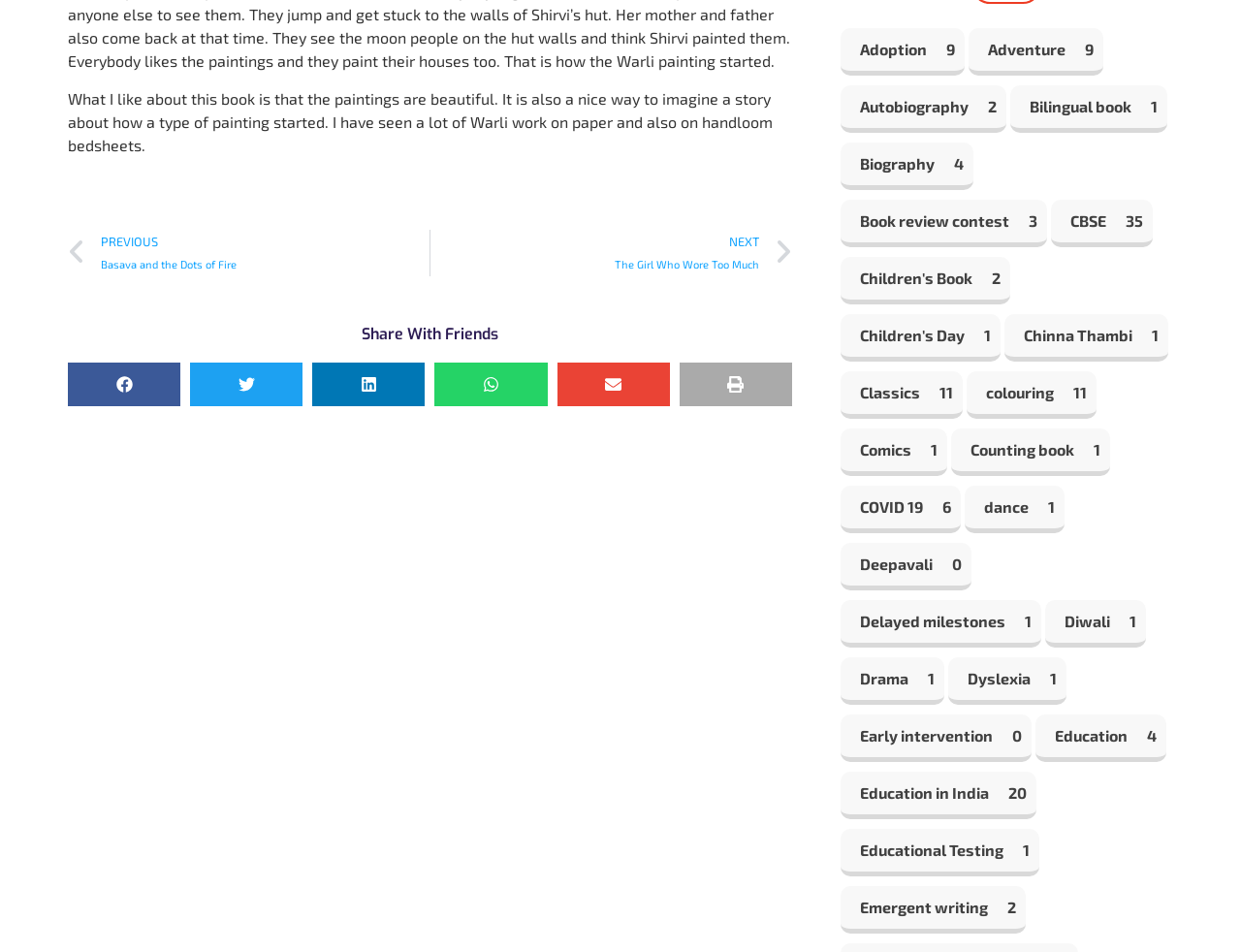Please specify the bounding box coordinates in the format (top-left x, top-left y, bottom-right x, bottom-right y), with all values as floating point numbers between 0 and 1. Identify the bounding box of the UI element described by: aria-label="Share on twitter"

[0.153, 0.381, 0.244, 0.427]